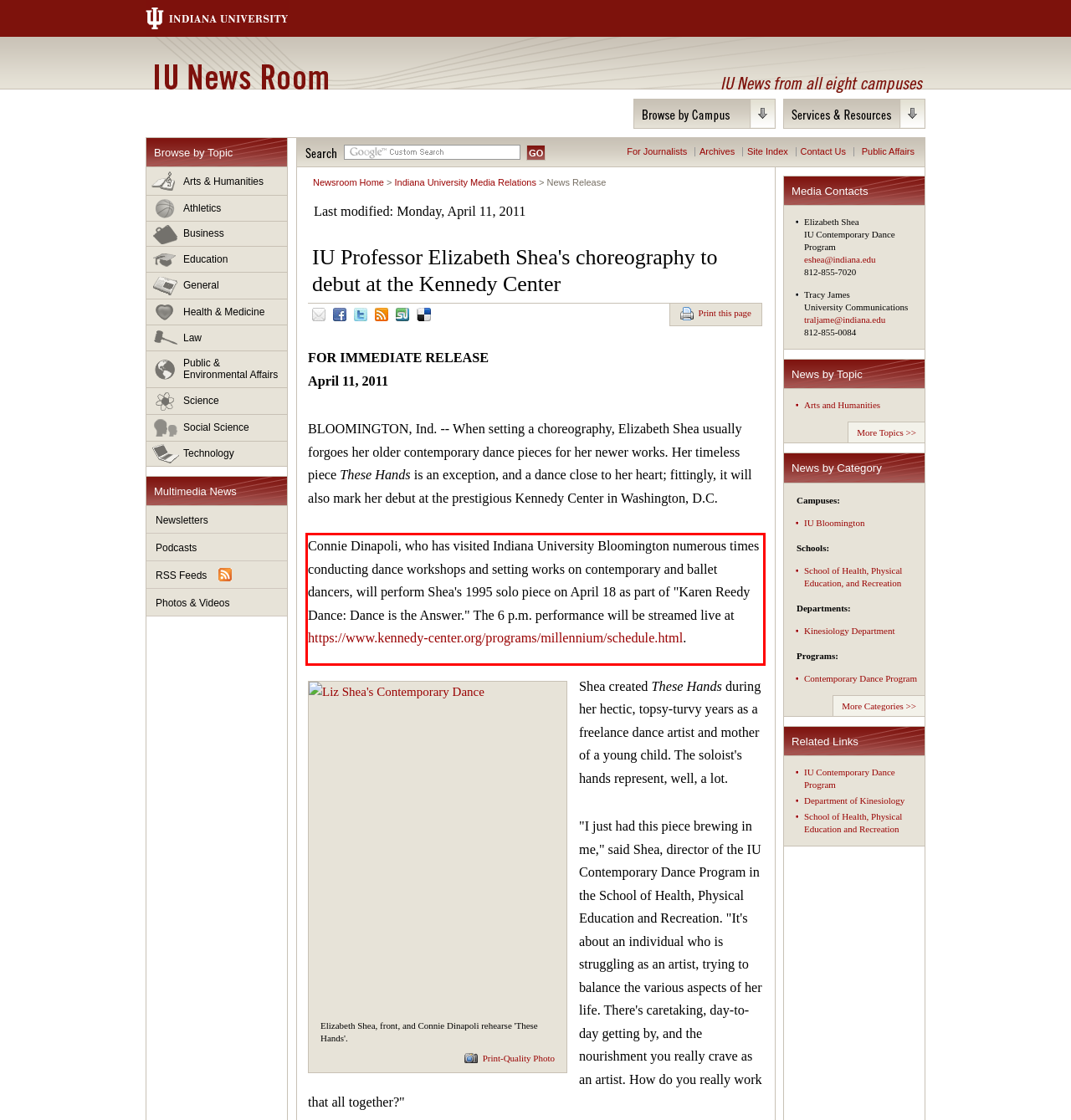Given a screenshot of a webpage, locate the red bounding box and extract the text it encloses.

Connie Dinapoli, who has visited Indiana University Bloomington numerous times conducting dance workshops and setting works on contemporary and ballet dancers, will perform Shea's 1995 solo piece on April 18 as part of "Karen Reedy Dance: Dance is the Answer." The 6 p.m. performance will be streamed live at https://www.kennedy-center.org/programs/millennium/schedule.html.